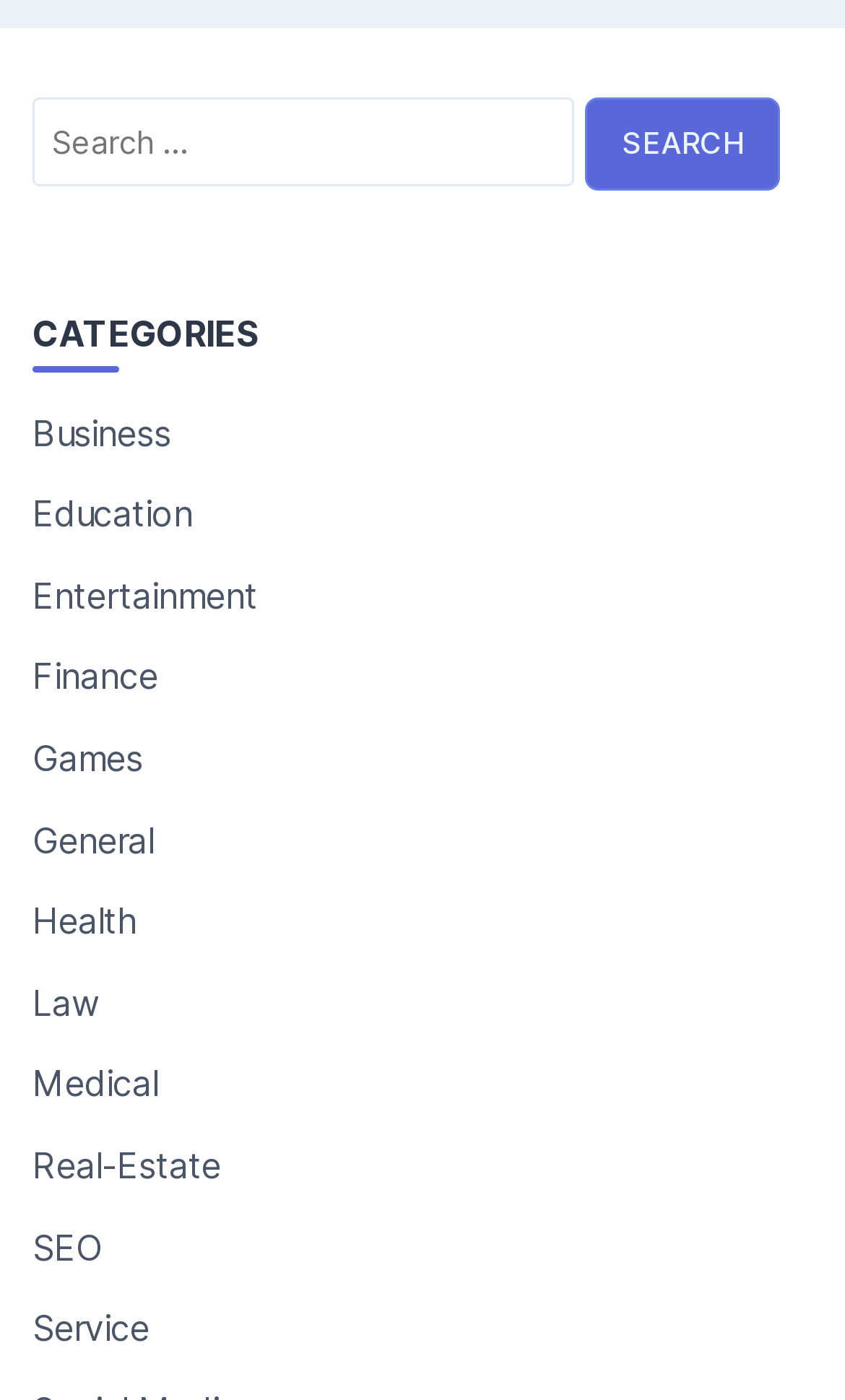Identify the bounding box coordinates for the element you need to click to achieve the following task: "Click the Search button". The coordinates must be four float values ranging from 0 to 1, formatted as [left, top, right, bottom].

[0.692, 0.07, 0.923, 0.137]